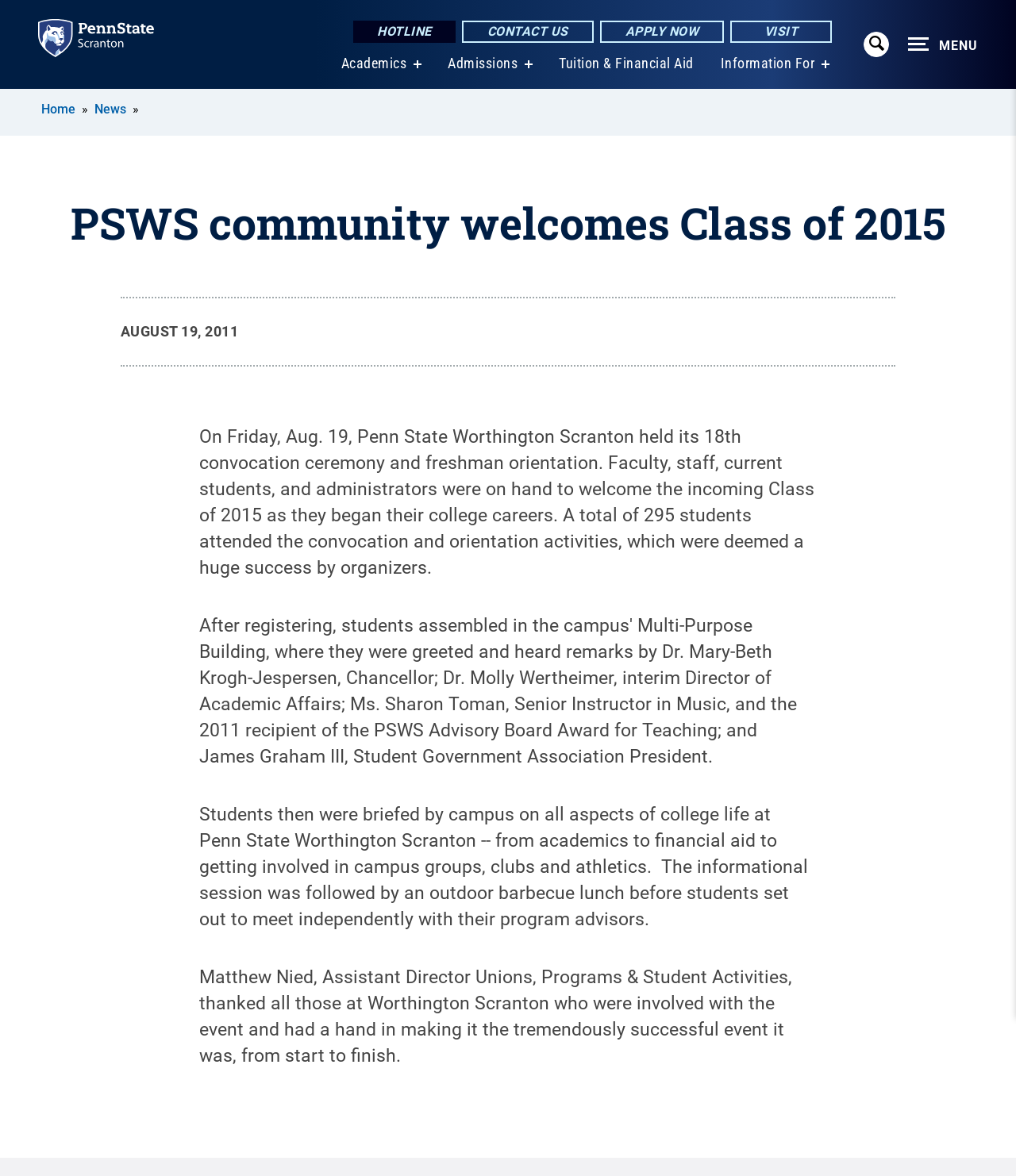Please locate and retrieve the main header text of the webpage.

PSWS community welcomes Class of 2015